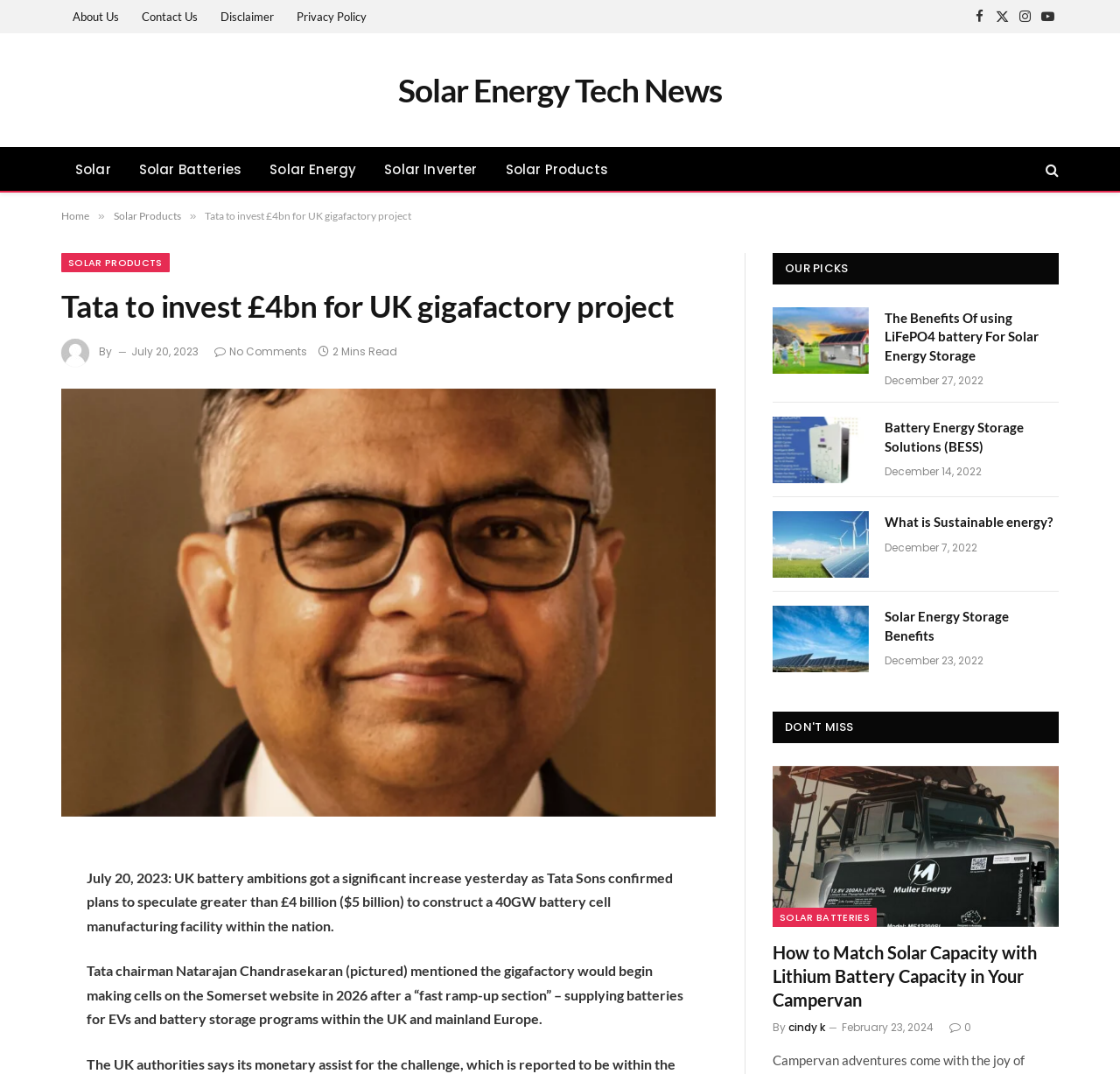Provide the bounding box coordinates of the HTML element this sentence describes: "Disclaimer". The bounding box coordinates consist of four float numbers between 0 and 1, i.e., [left, top, right, bottom].

[0.187, 0.0, 0.255, 0.031]